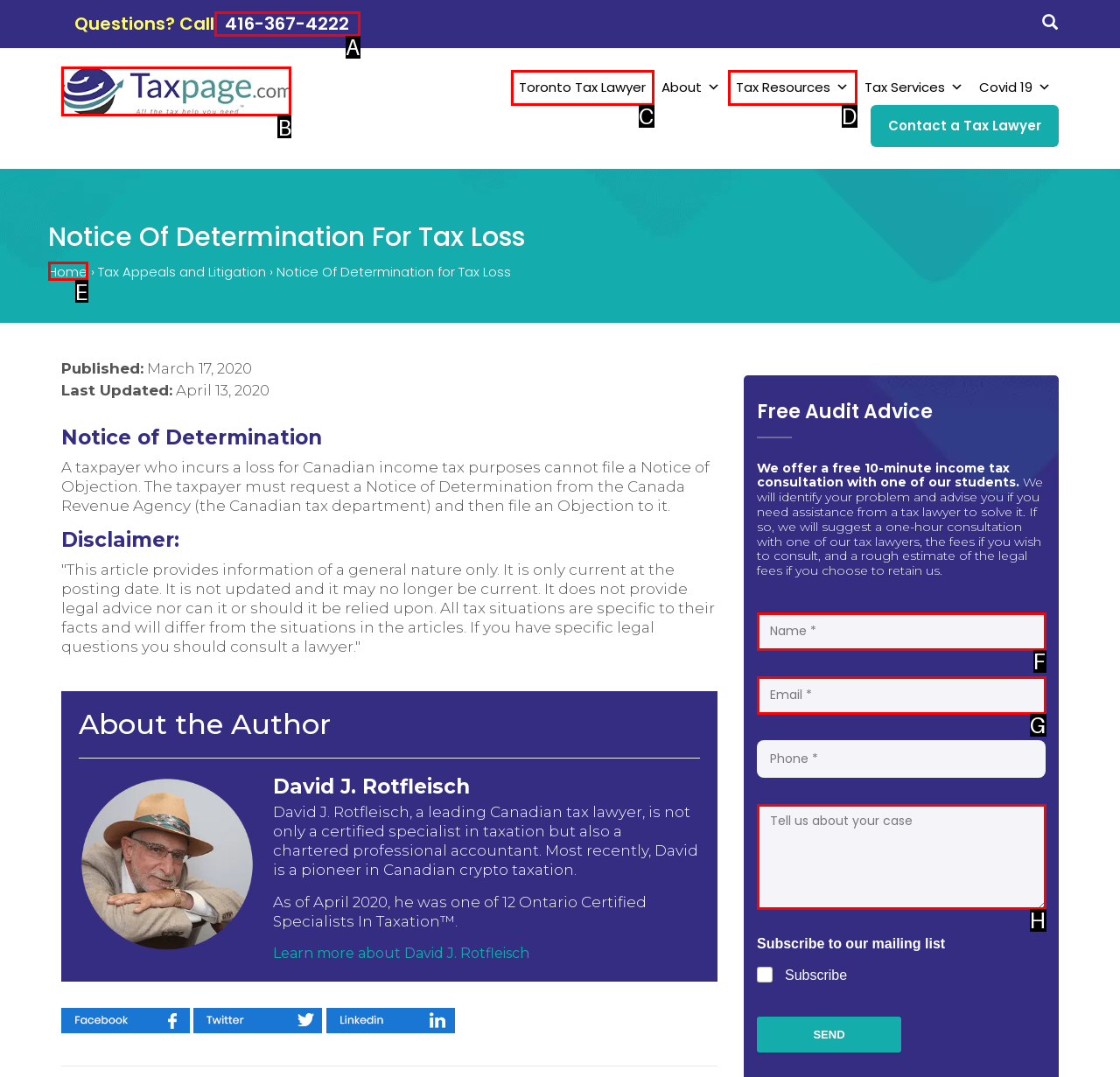Identify the correct UI element to click for the following task: Click the TaxPage logo Choose the option's letter based on the given choices.

B